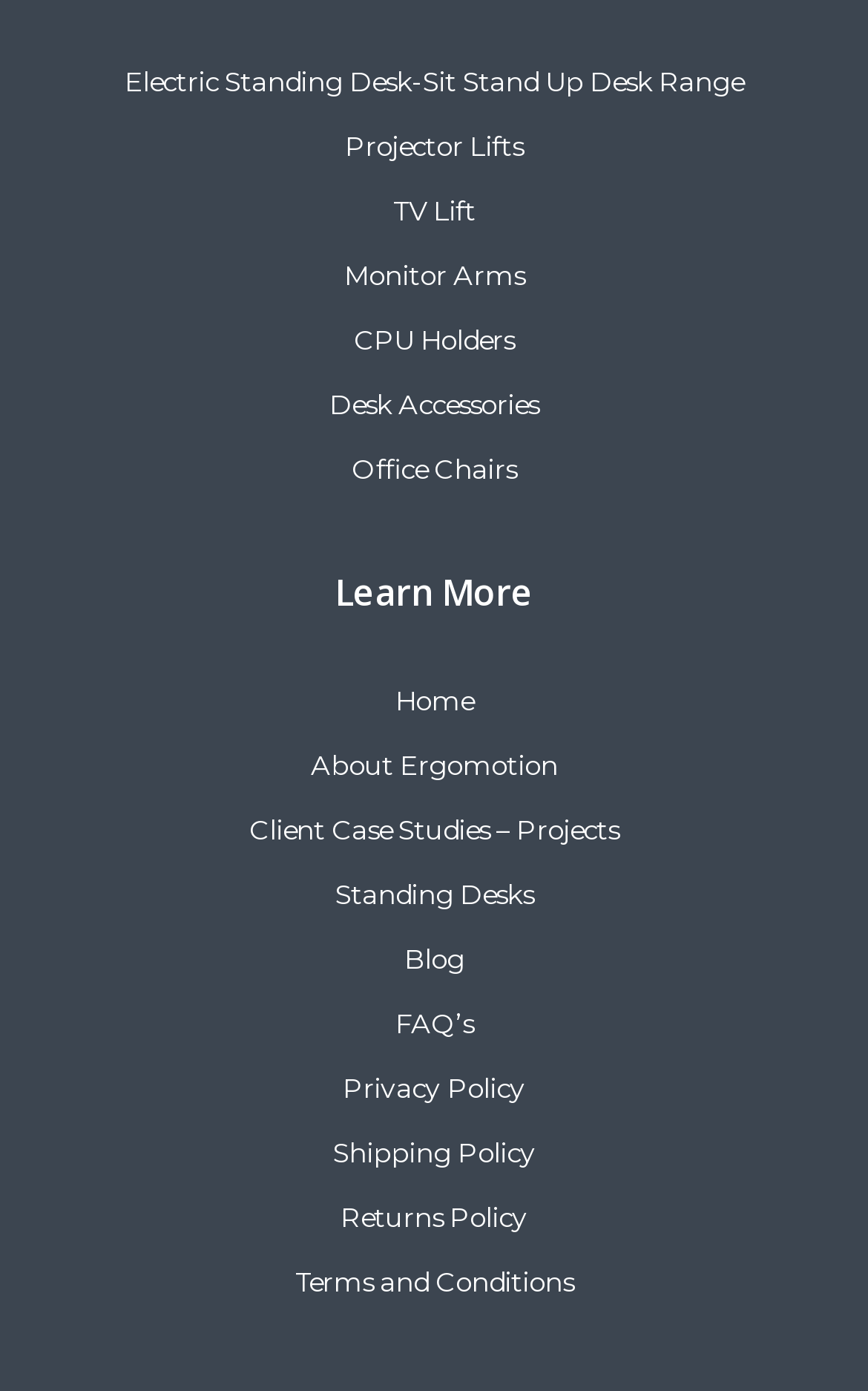Please identify the bounding box coordinates of the clickable area that will fulfill the following instruction: "Learn more about Ergomotion". The coordinates should be in the format of four float numbers between 0 and 1, i.e., [left, top, right, bottom].

[0.358, 0.537, 0.642, 0.561]